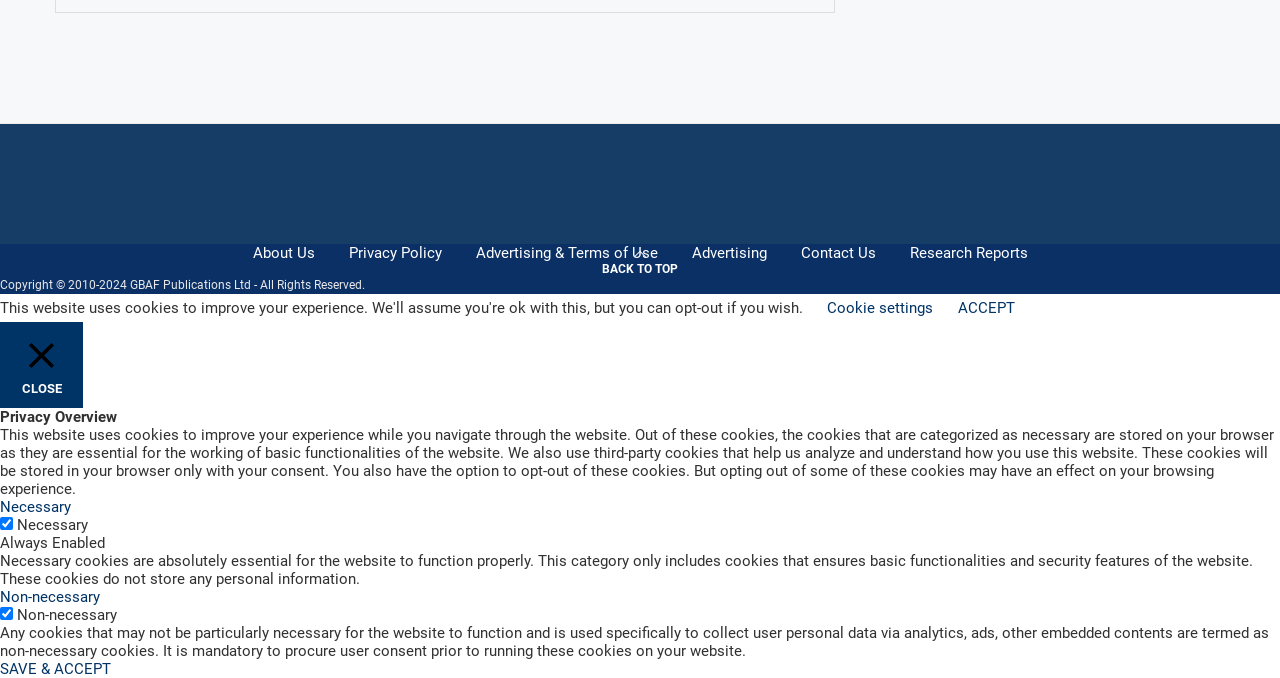Give a one-word or short phrase answer to the question: 
What is the copyright year range?

2010-2024